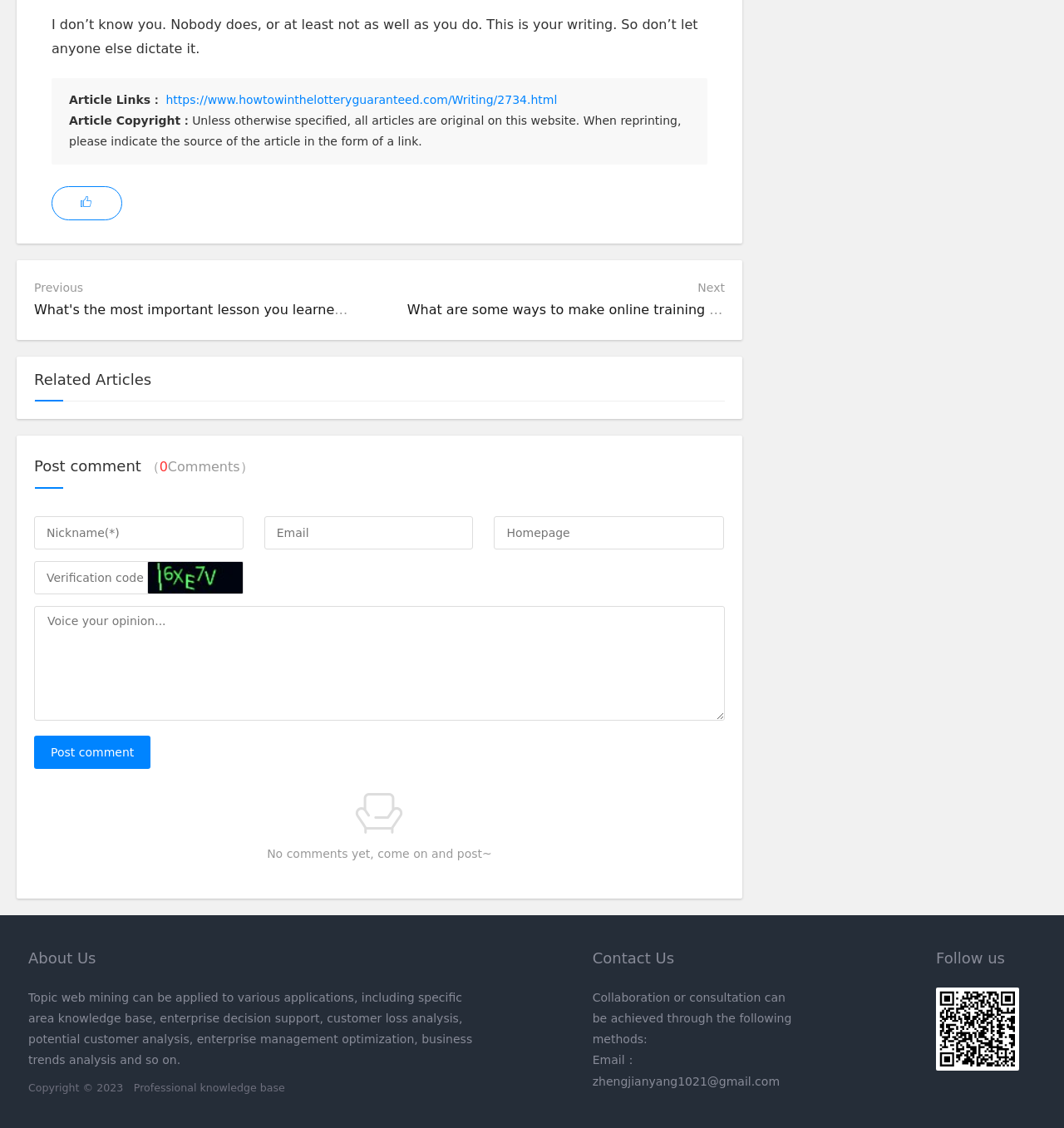Respond with a single word or phrase:
What is the topic of the article linked below?

College lesson